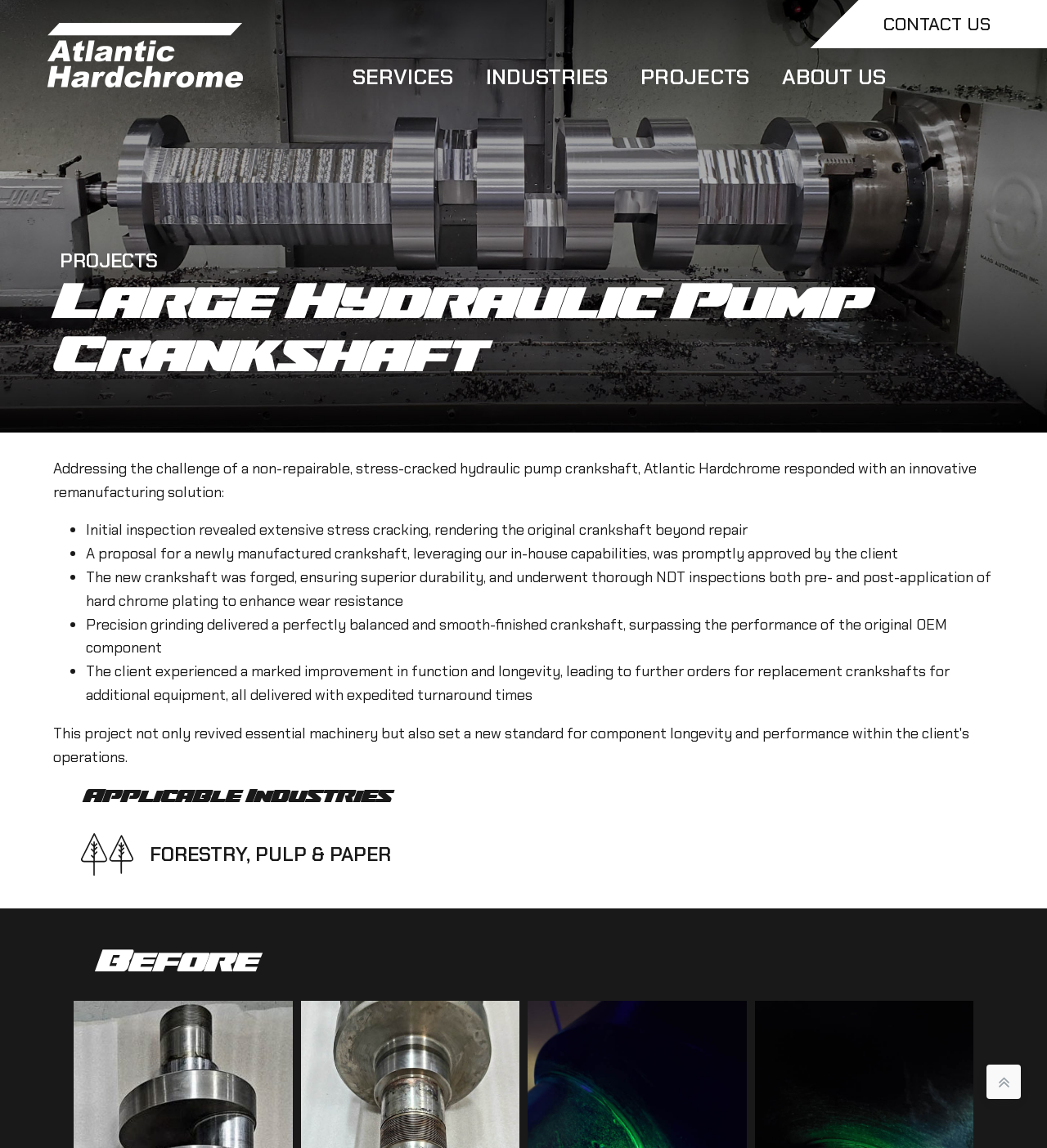Determine the bounding box for the UI element that matches this description: "Forestry, Pulp & Paper".

[0.066, 0.702, 0.934, 0.777]